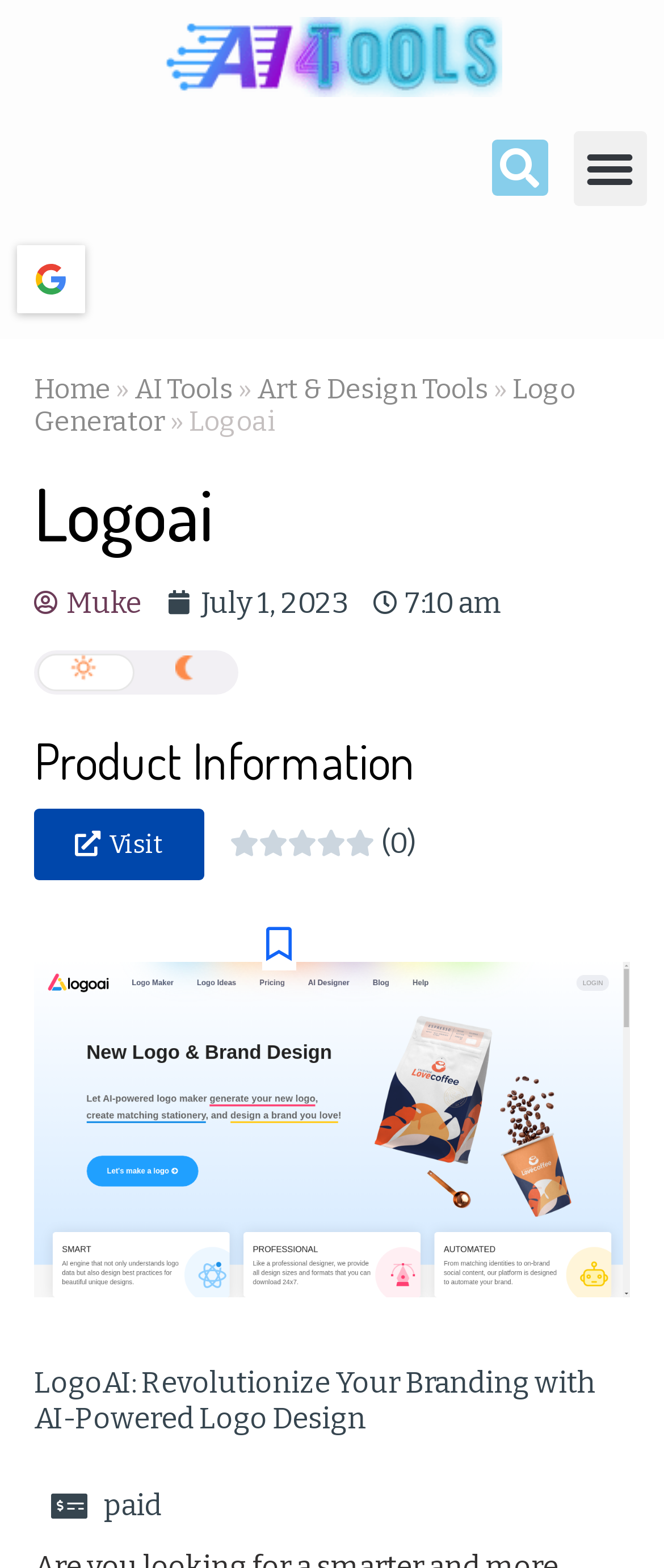Please determine the bounding box coordinates for the UI element described as: "Art & Design Tools".

[0.387, 0.237, 0.736, 0.258]